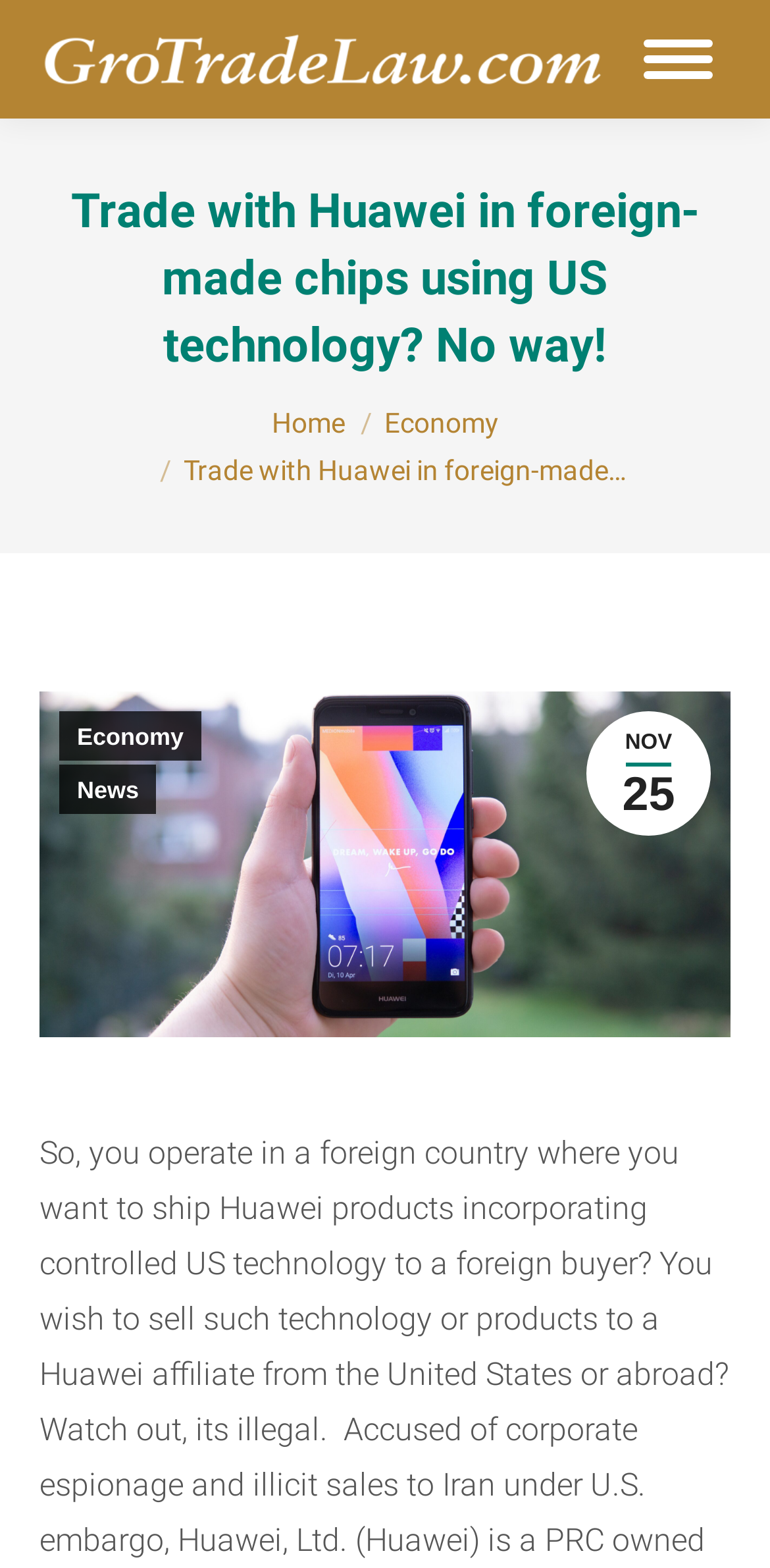Find the bounding box coordinates for the element that must be clicked to complete the instruction: "Visit the International Trade Law Firm homepage". The coordinates should be four float numbers between 0 and 1, indicated as [left, top, right, bottom].

[0.051, 0.021, 0.787, 0.054]